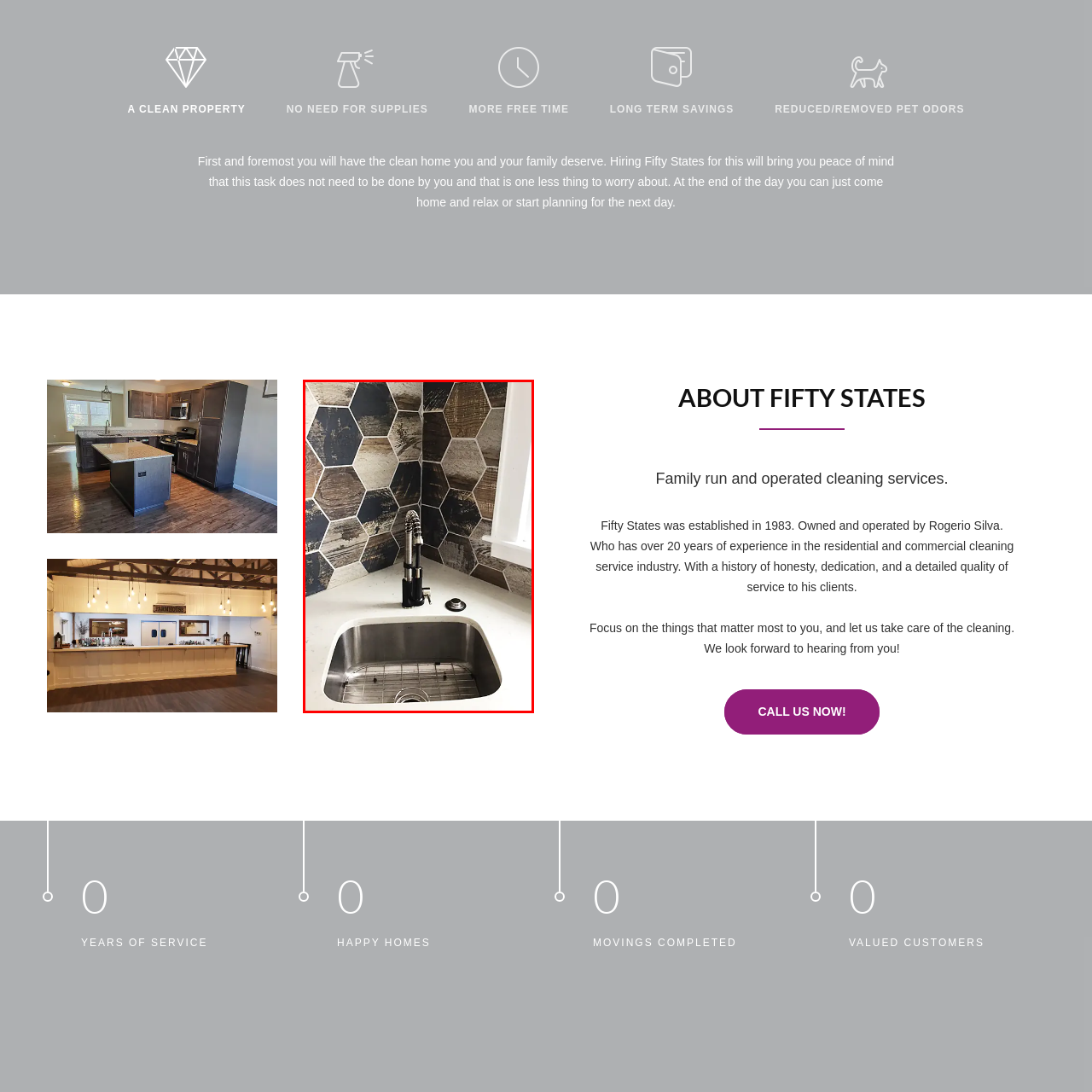What shape is the tile pattern on the backsplash?
Look closely at the portion of the image highlighted by the red bounding box and provide a comprehensive answer to the question.

The caption describes the backsplash as having a 'striking hexagonal tile pattern', which implies that the shape of the tile pattern is hexagonal.